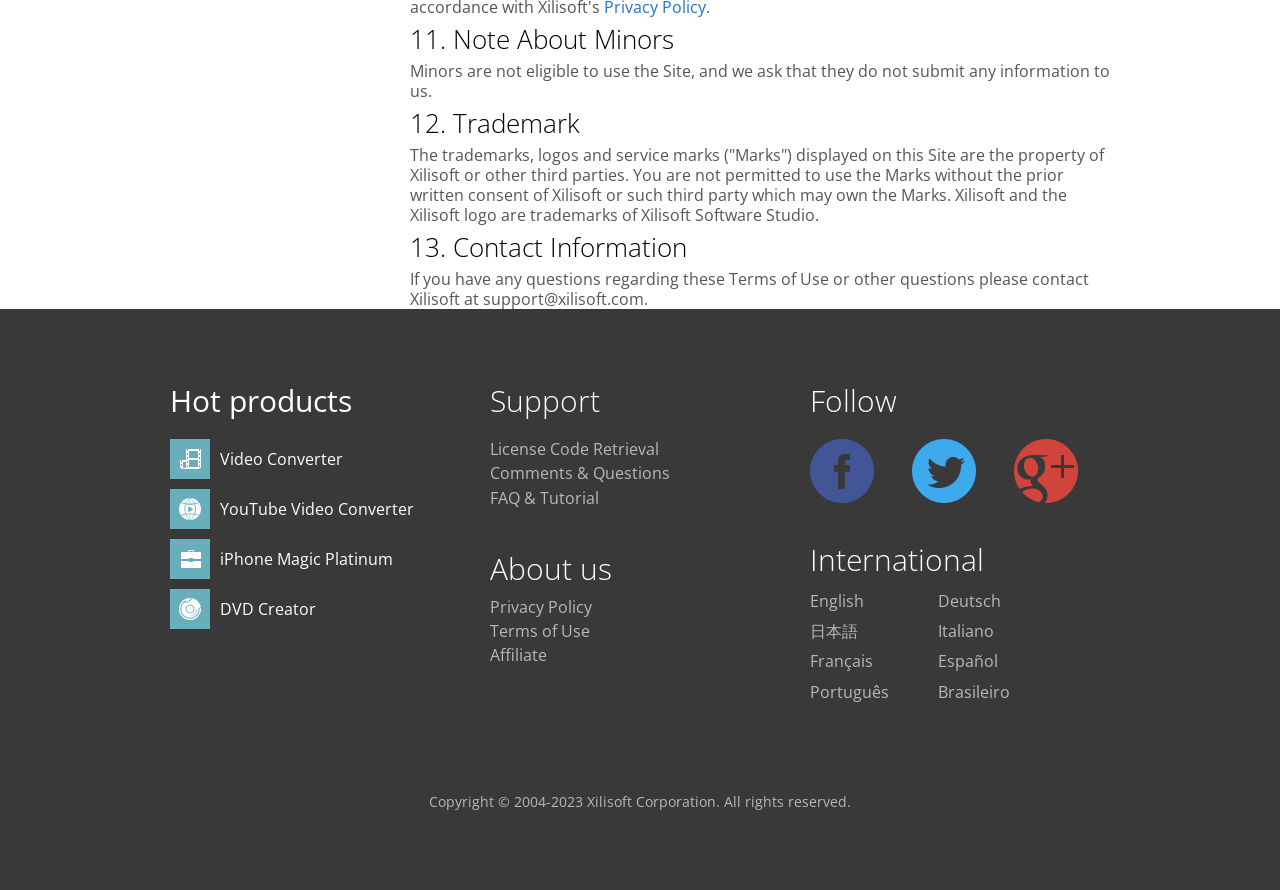What is the age restriction for using the Site?
Kindly offer a comprehensive and detailed response to the question.

According to the heading '11. Note About Minors' and the StaticText 'Minors are not eligible to use the Site, and we ask that they do not submit any information to us.', it is clear that minors are not allowed to use the Site.